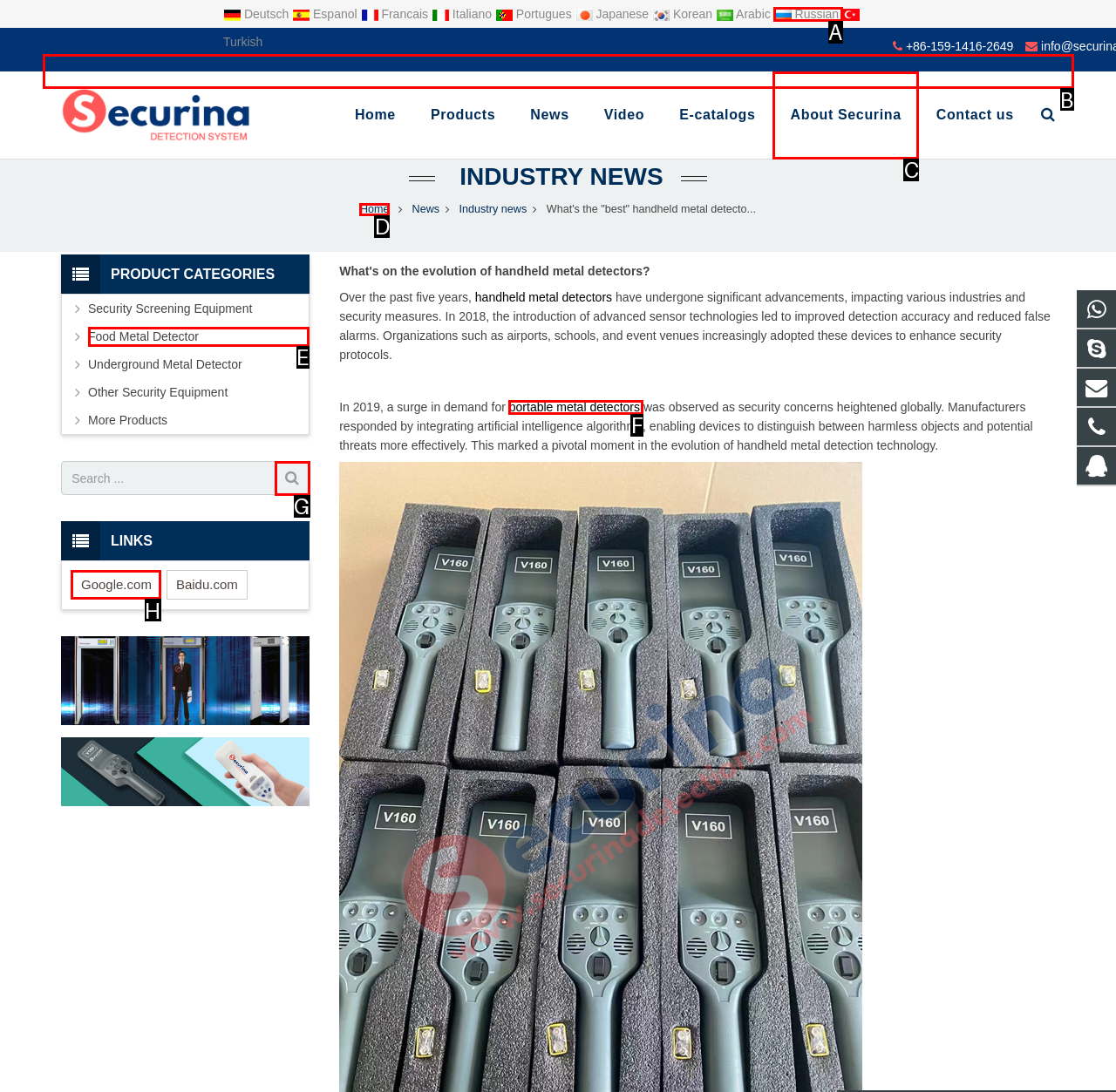Identify the HTML element that should be clicked to accomplish the task: Visit Google.com
Provide the option's letter from the given choices.

H